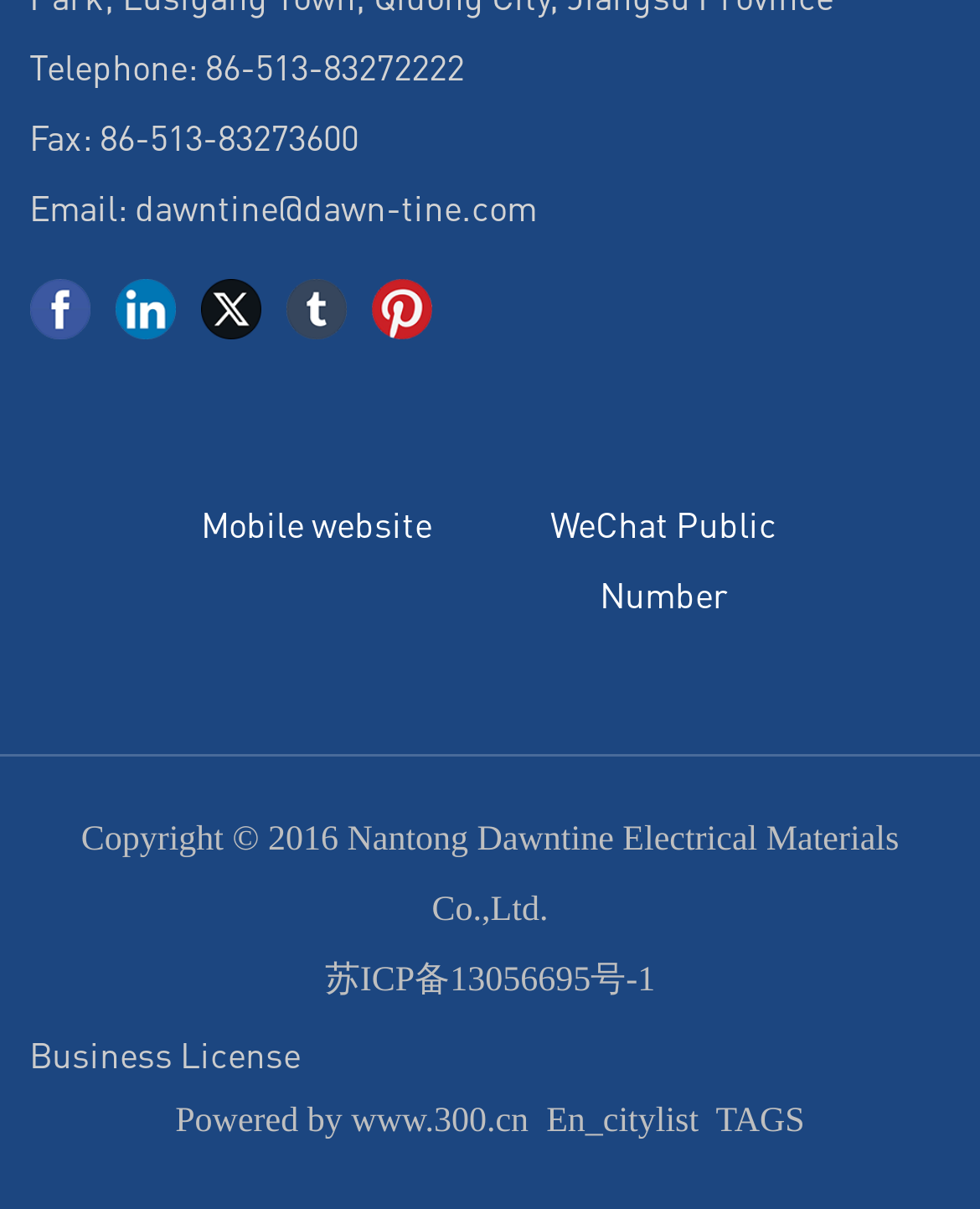Identify the bounding box coordinates of the clickable section necessary to follow the following instruction: "Call the telephone number". The coordinates should be presented as four float numbers from 0 to 1, i.e., [left, top, right, bottom].

[0.209, 0.035, 0.474, 0.073]